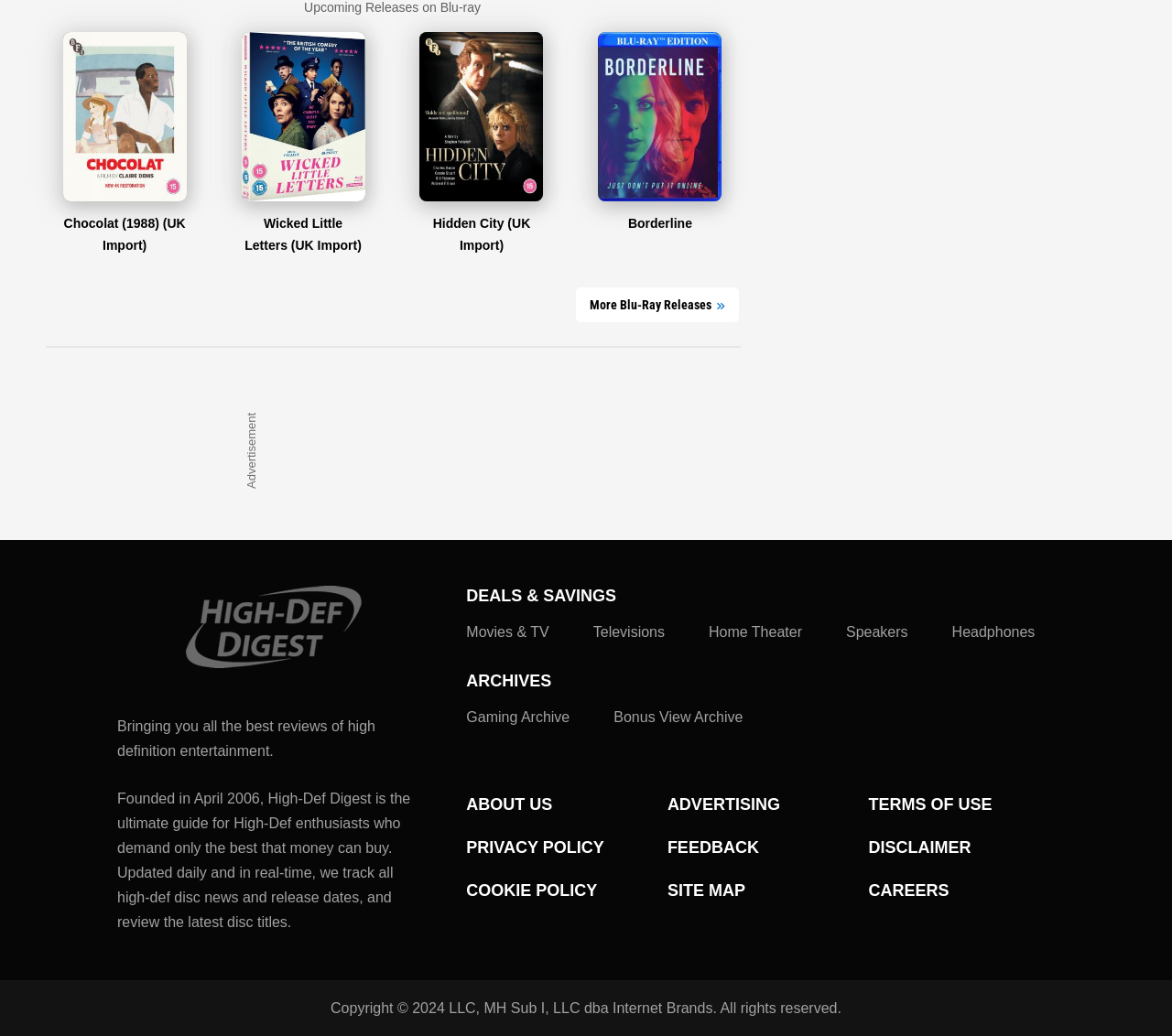Locate the coordinates of the bounding box for the clickable region that fulfills this instruction: "Explore DEALS & SAVINGS".

[0.398, 0.566, 0.862, 0.585]